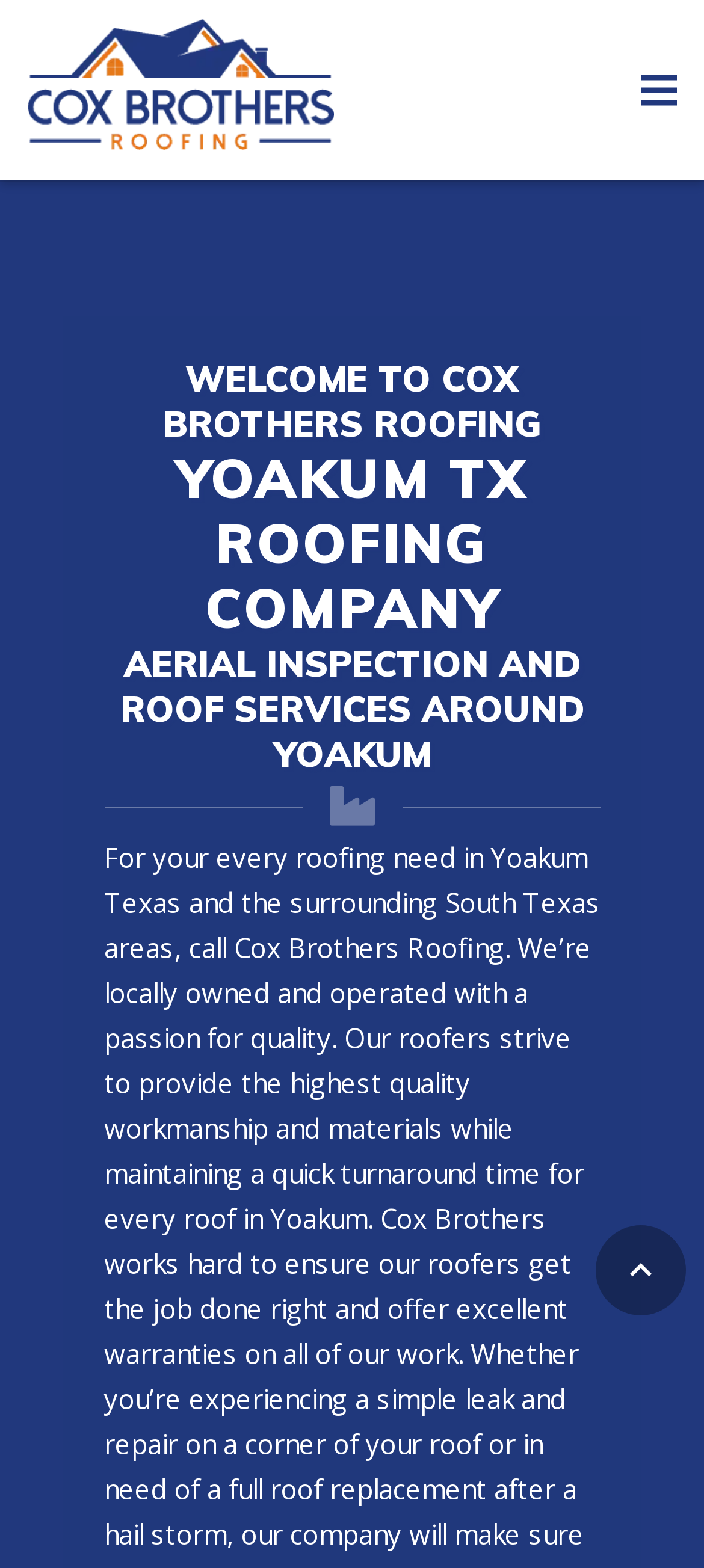What is the purpose of the 'keyboard_arrow_up' link?
Answer the question in a detailed and comprehensive manner.

The 'keyboard_arrow_up' link is located at the bottom of the webpage, and its purpose is likely to scroll up to the top of the webpage when clicked.